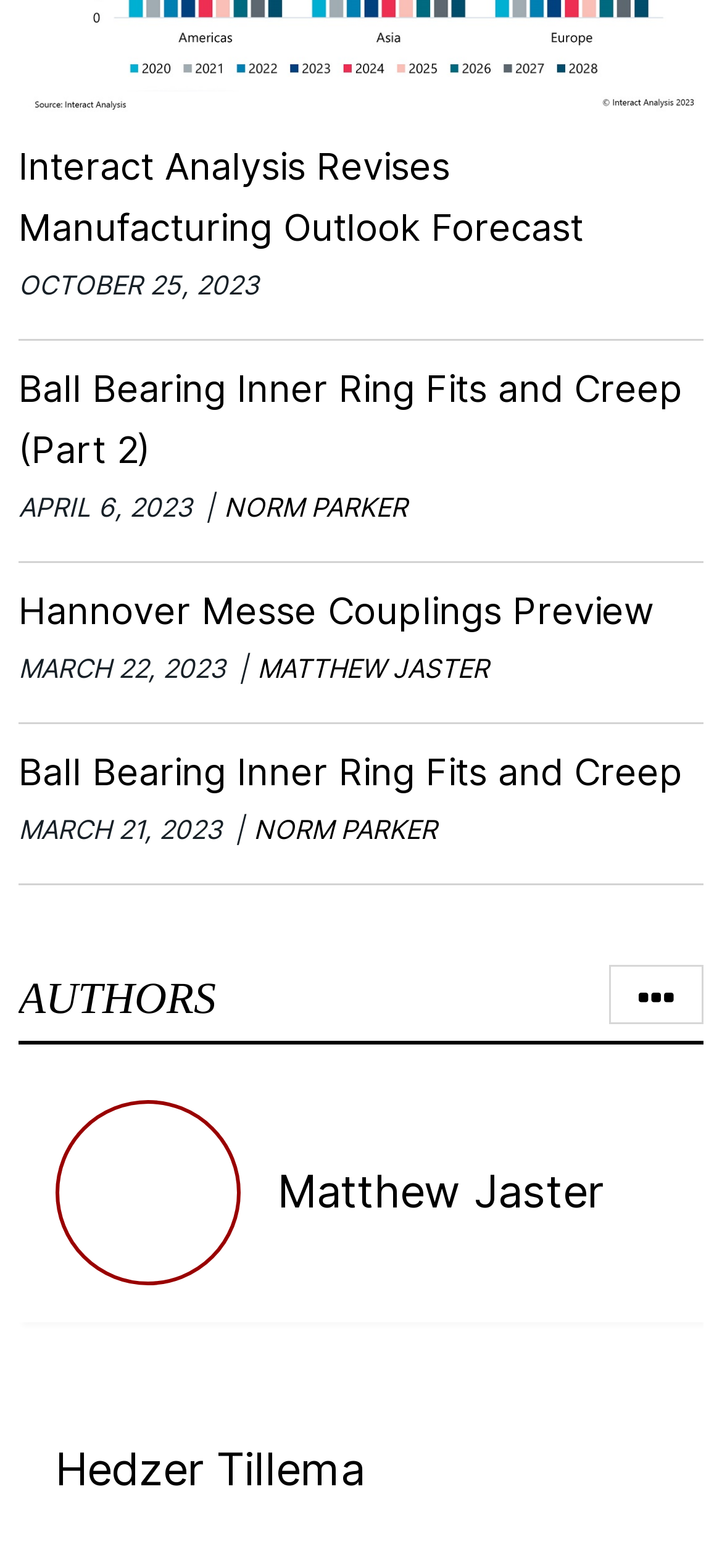Specify the bounding box coordinates of the area that needs to be clicked to achieve the following instruction: "Read the article about Interact Analysis Revises Manufacturing Outlook Forecast".

[0.026, 0.092, 0.808, 0.159]